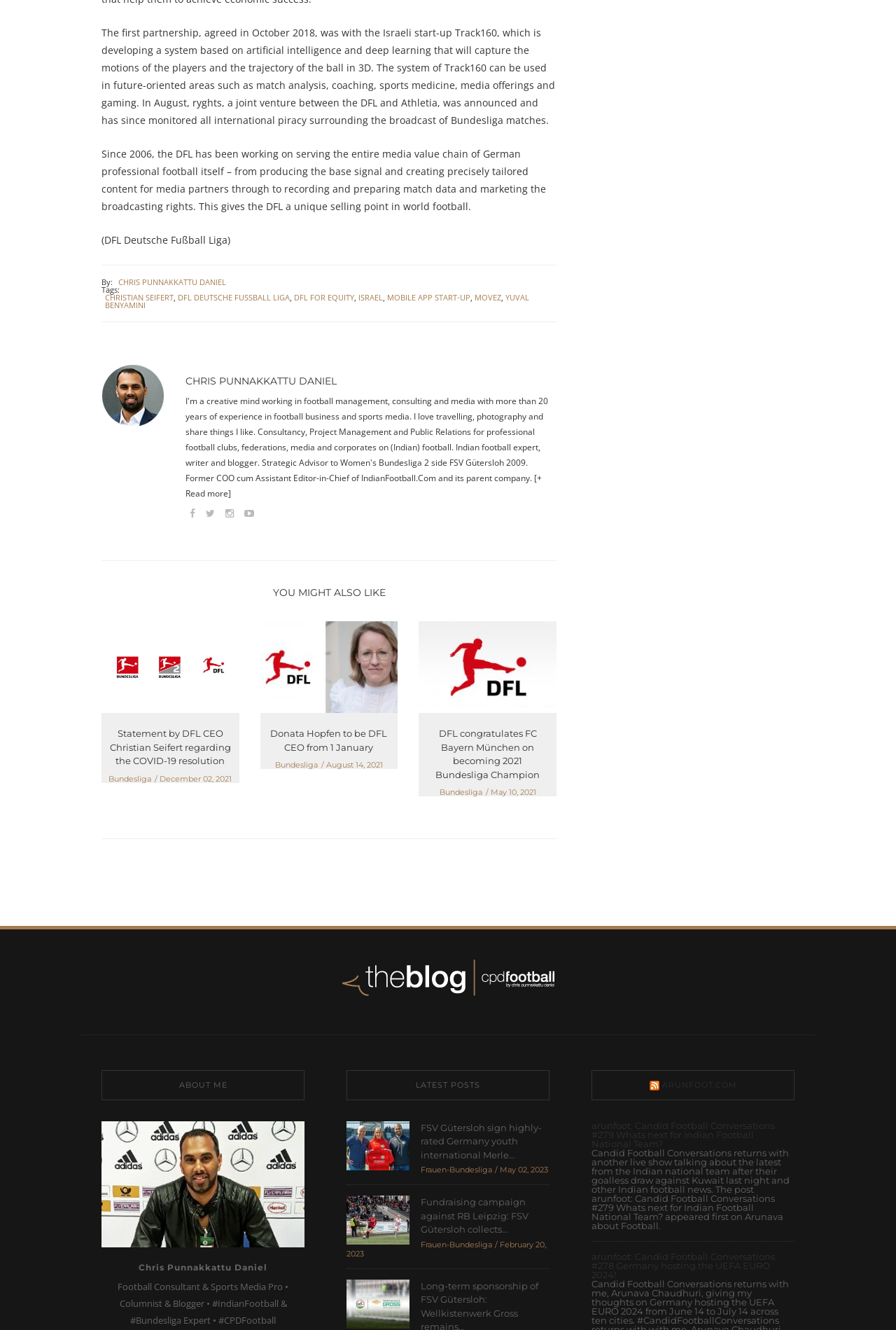Locate the coordinates of the bounding box for the clickable region that fulfills this instruction: "View the latest post about FSV Gütersloh".

[0.387, 0.856, 0.457, 0.865]